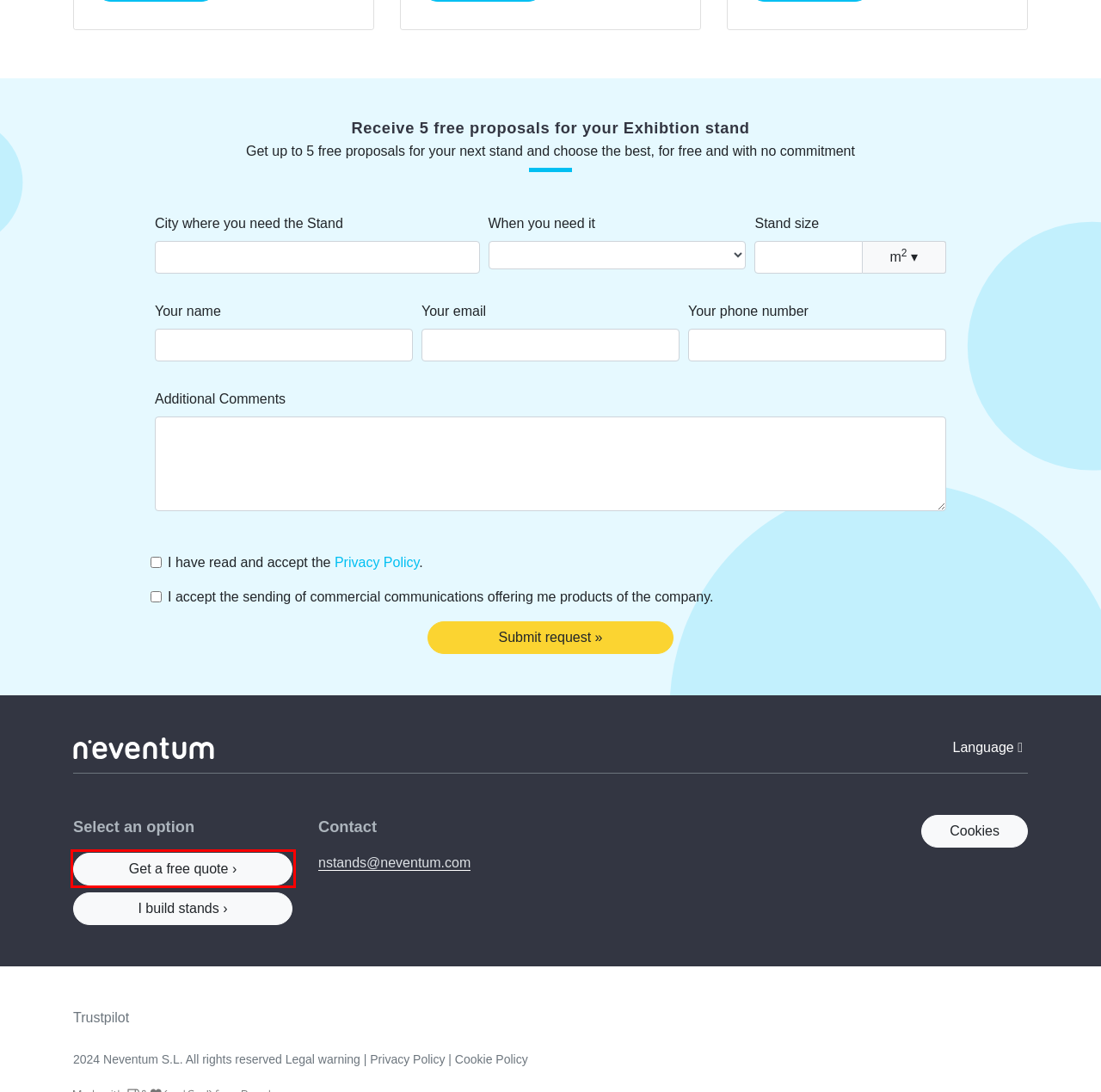Examine the screenshot of a webpage with a red bounding box around an element. Then, select the webpage description that best represents the new page after clicking the highlighted element. Here are the descriptions:
A. Exhibition Stands London. 257 Stand Builders in London.
B. How it works
C. Stands in United Kingdom
D. Solicitud de stands
E. Exhibition Stand photos
F. Where we work
G. Group GSE reviews
H. Publish your Stand Company for free!

D